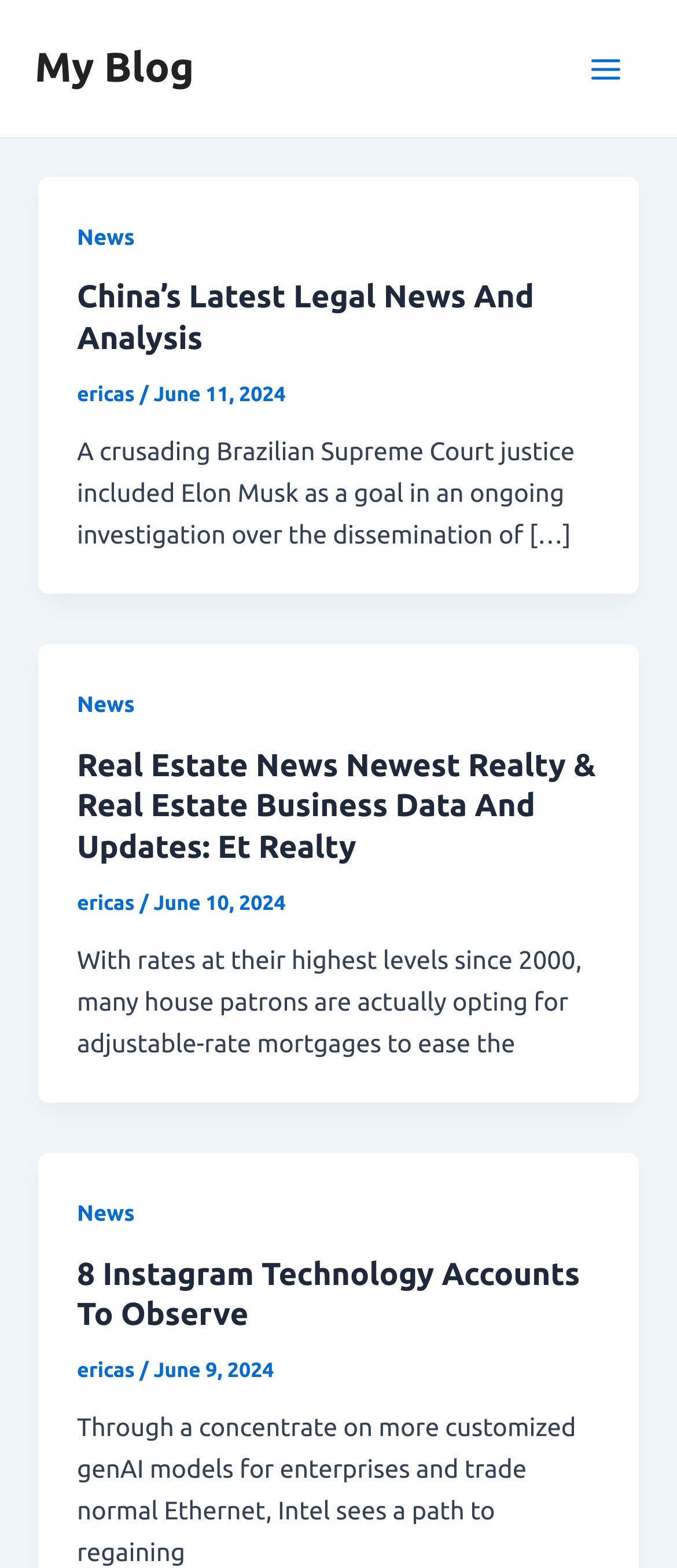Find the bounding box coordinates of the clickable area that will achieve the following instruction: "Read the article 'China’s Latest Legal News And Analysis'".

[0.114, 0.178, 0.886, 0.23]